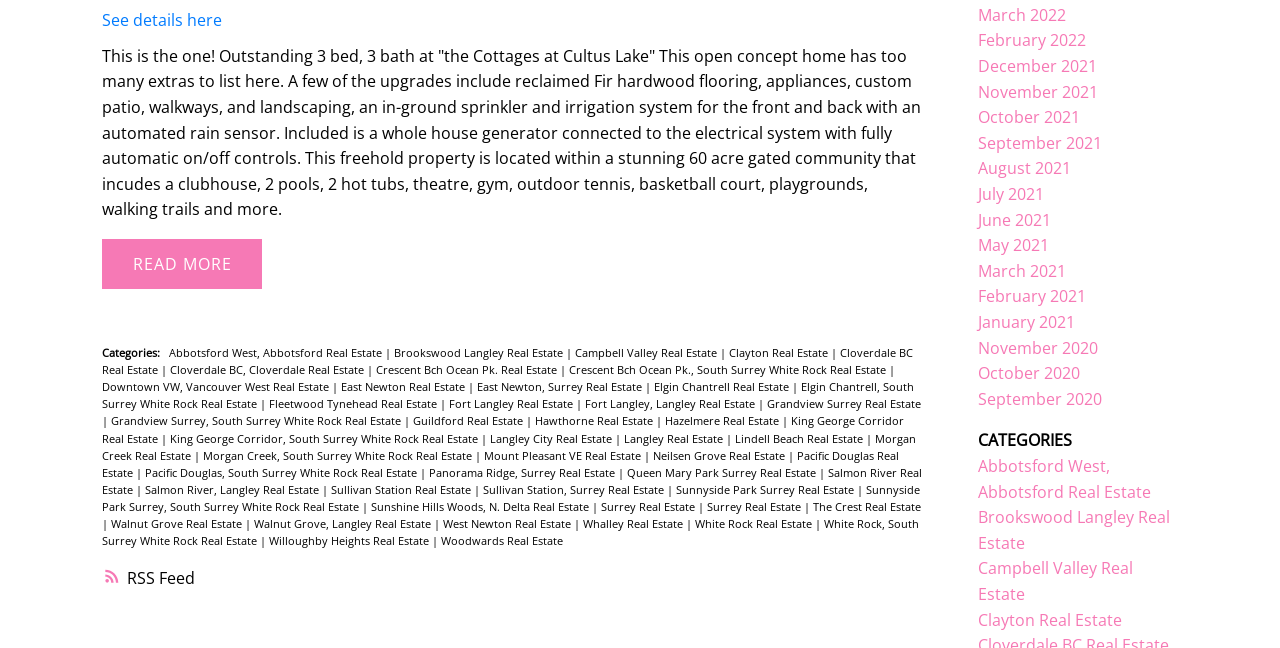Please identify the bounding box coordinates of the element that needs to be clicked to perform the following instruction: "Visit Vestavia community".

None